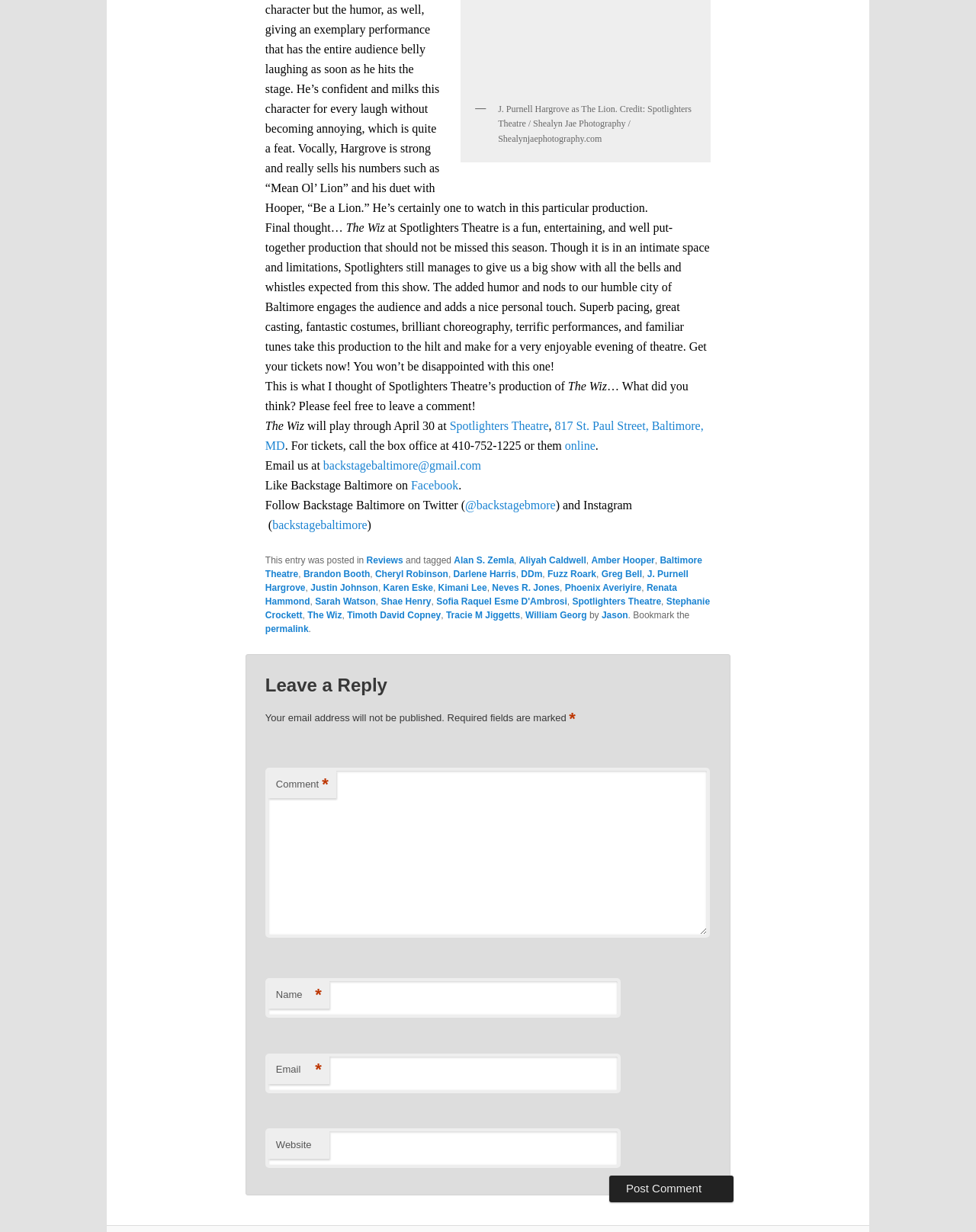Please locate the bounding box coordinates of the element's region that needs to be clicked to follow the instruction: "Leave a comment". The bounding box coordinates should be provided as four float numbers between 0 and 1, i.e., [left, top, right, bottom].

[0.624, 0.954, 0.752, 0.976]